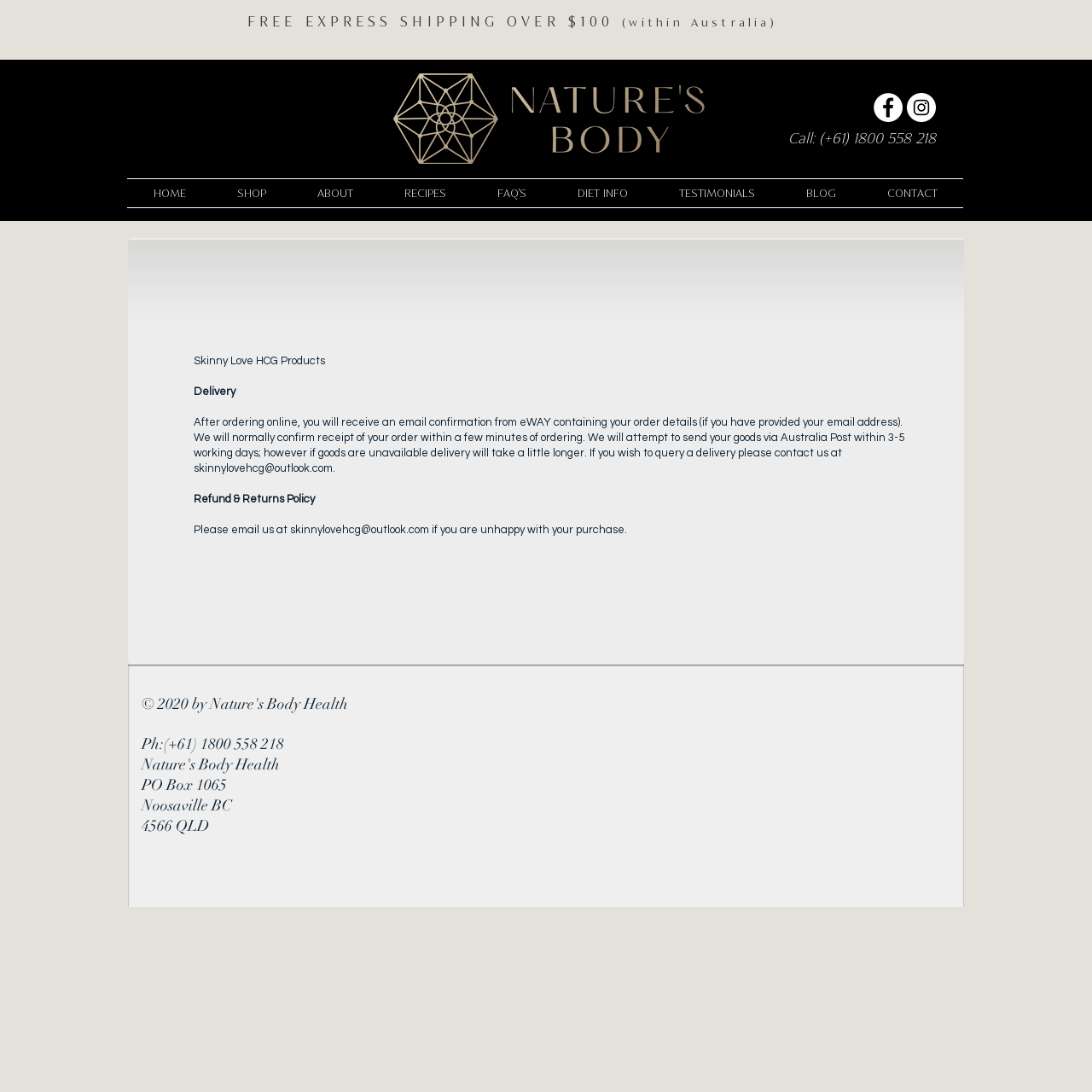Specify the bounding box coordinates (top-left x, top-left y, bottom-right x, bottom-right y) of the UI element in the screenshot that matches this description: Documents & Downloads

None